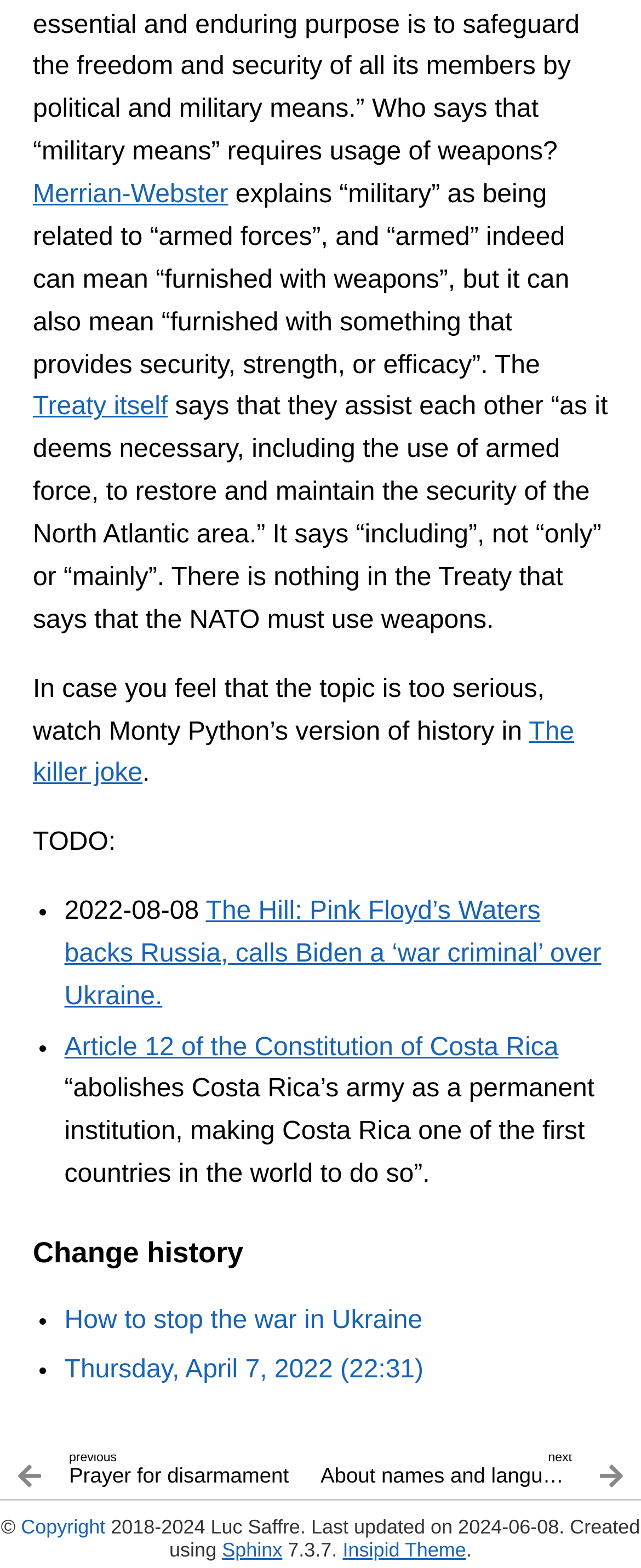Please give a short response to the question using one word or a phrase:
What is the purpose of the 'Prayer for disarmament' link?

Unknown